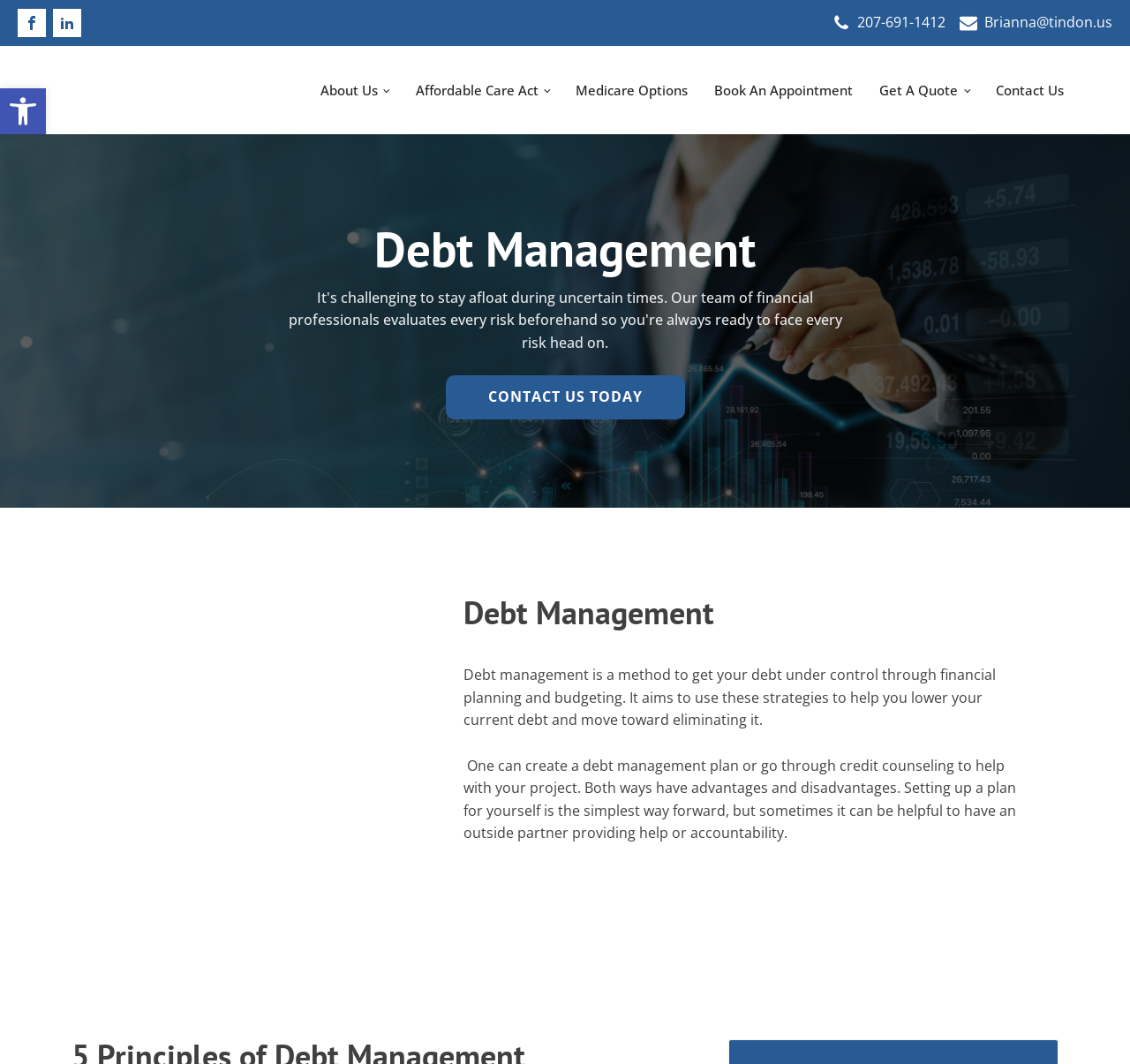Determine the bounding box coordinates of the element that should be clicked to execute the following command: "Call the phone number".

[0.759, 0.011, 0.837, 0.032]